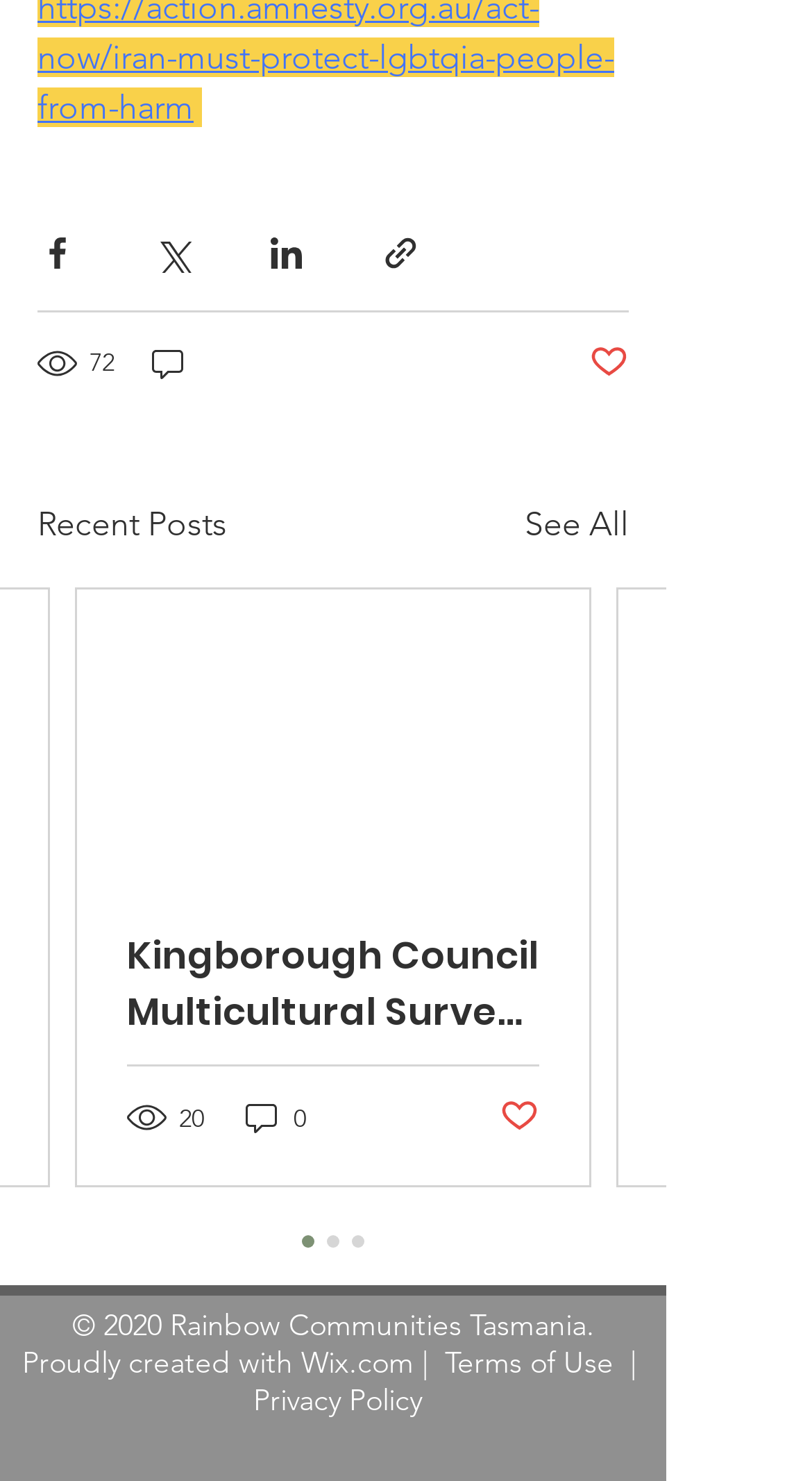From the element description: "Post not marked as liked", extract the bounding box coordinates of the UI element. The coordinates should be expressed as four float numbers between 0 and 1, in the order [left, top, right, bottom].

[0.726, 0.23, 0.774, 0.26]